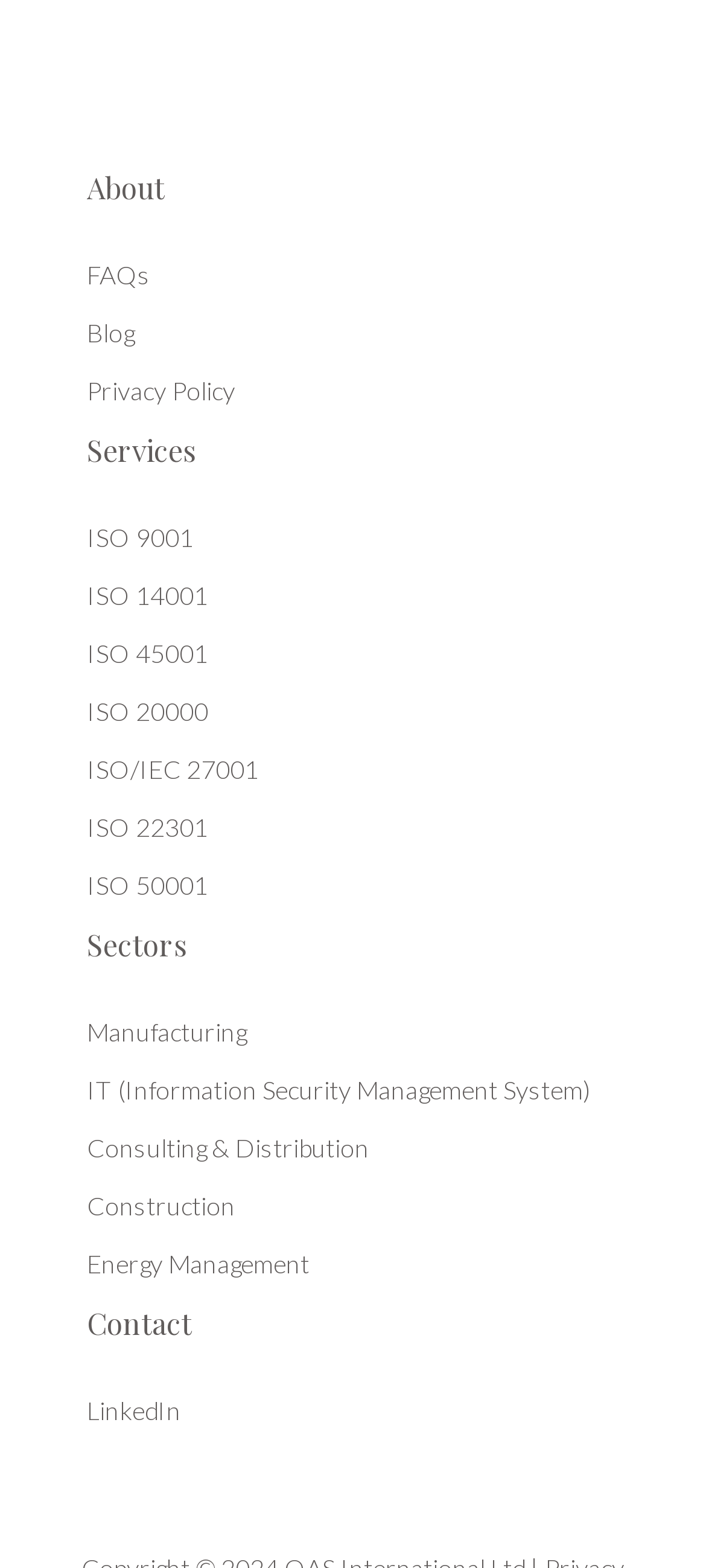How many ISO standards are listed on the website?
Provide a concise answer using a single word or phrase based on the image.

7